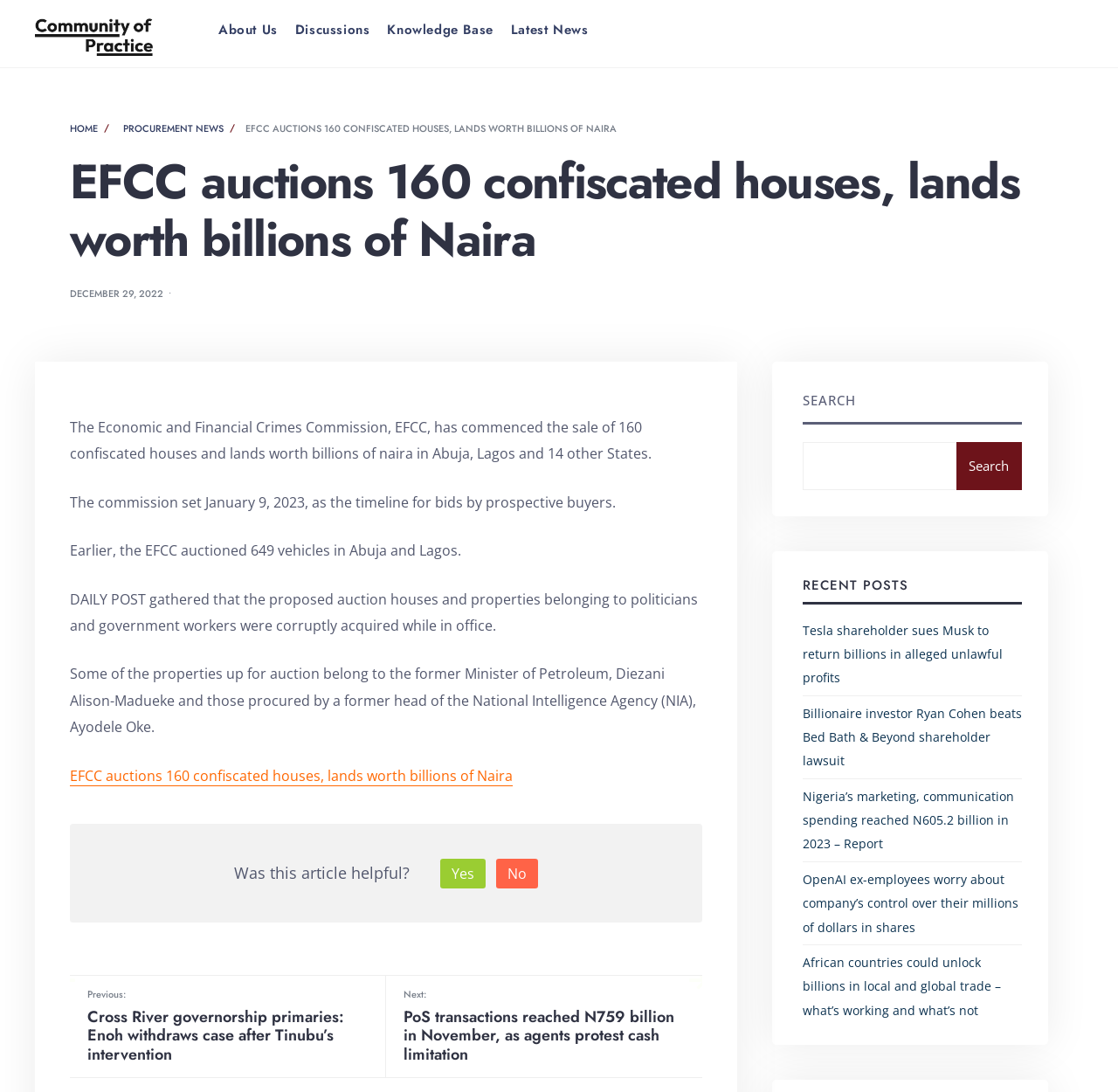Extract the bounding box coordinates for the described element: "People". The coordinates should be represented as four float numbers between 0 and 1: [left, top, right, bottom].

None